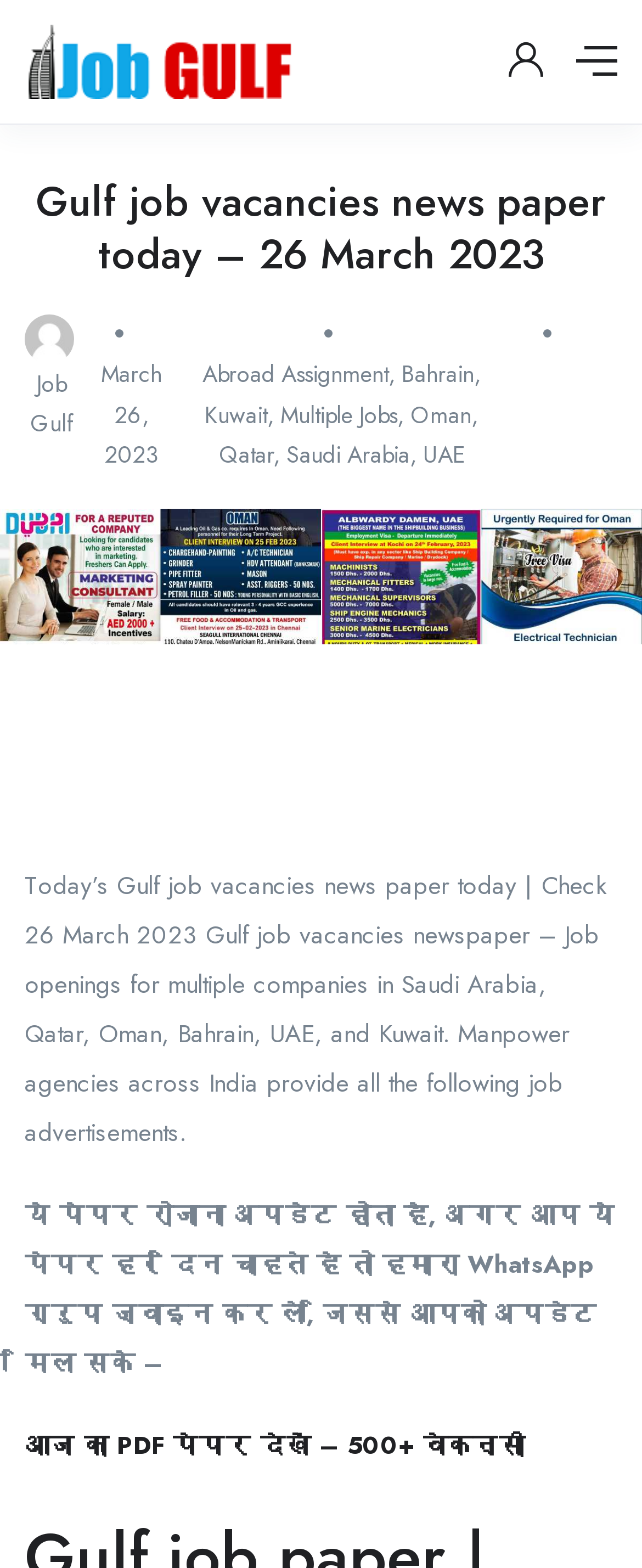Extract the primary headline from the webpage and present its text.

Gulf job vacancies news paper today – 26 March 2023